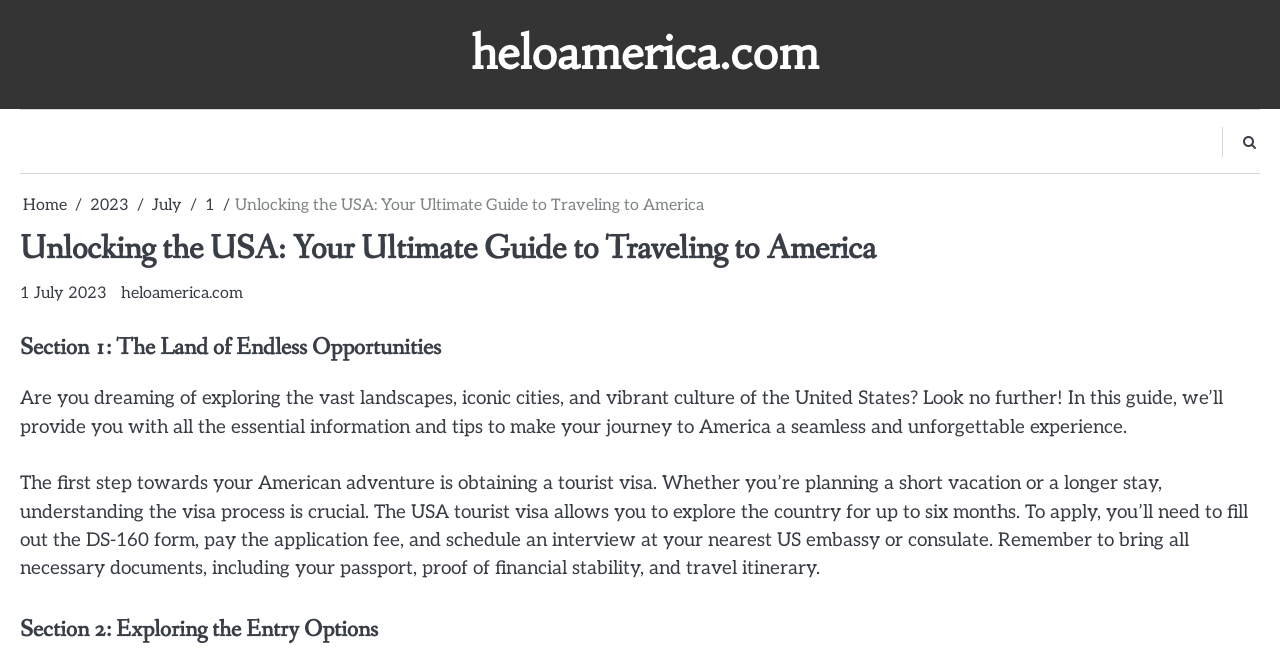What is the current date according to the webpage?
Answer the question with a detailed explanation, including all necessary information.

I found the current date by looking at the link element with the text '1 July 2023' which is located near the top of the webpage, below the breadcrumbs navigation.